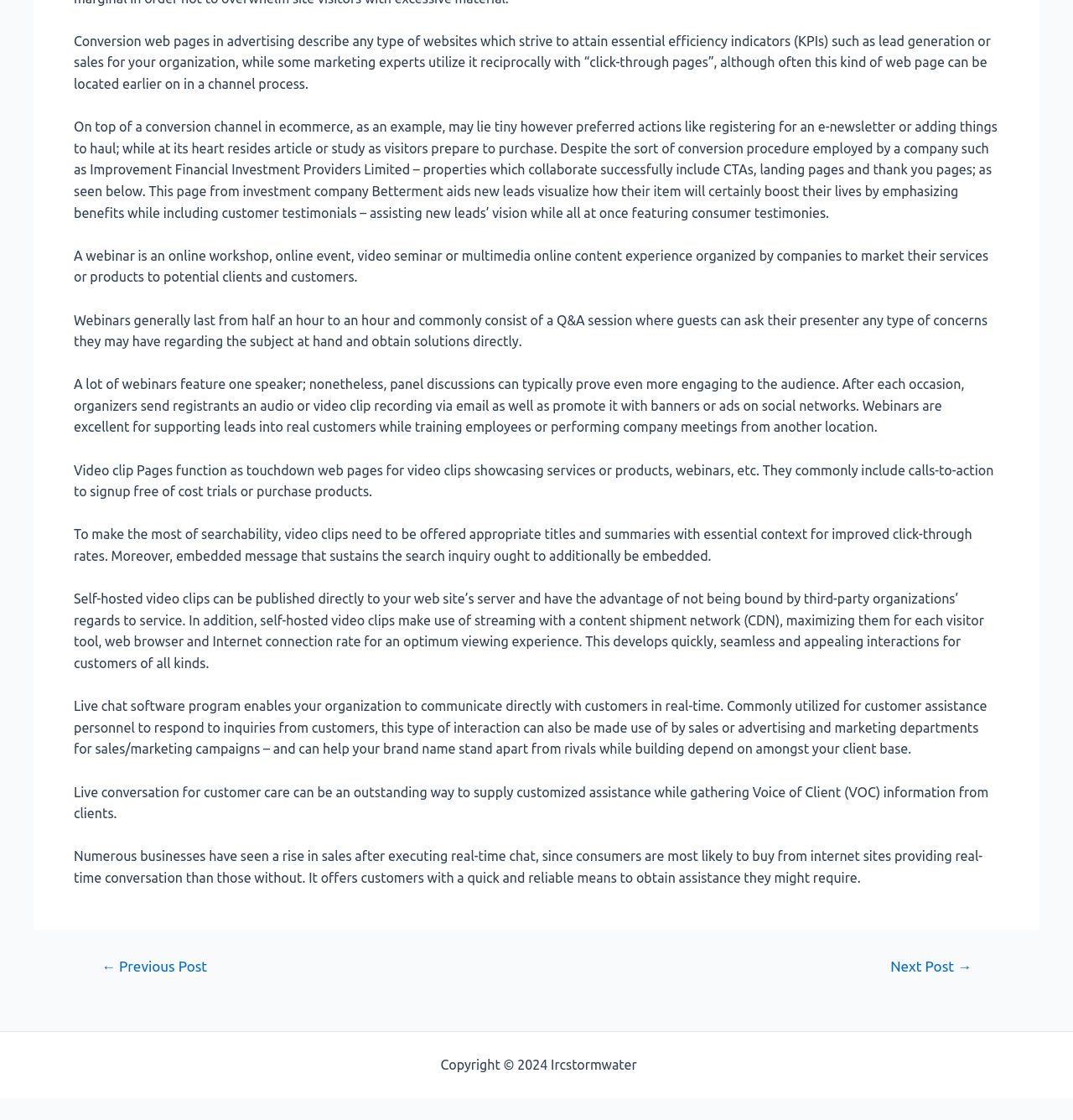Give the bounding box coordinates for the element described as: "← Previous Post".

[0.074, 0.856, 0.213, 0.869]